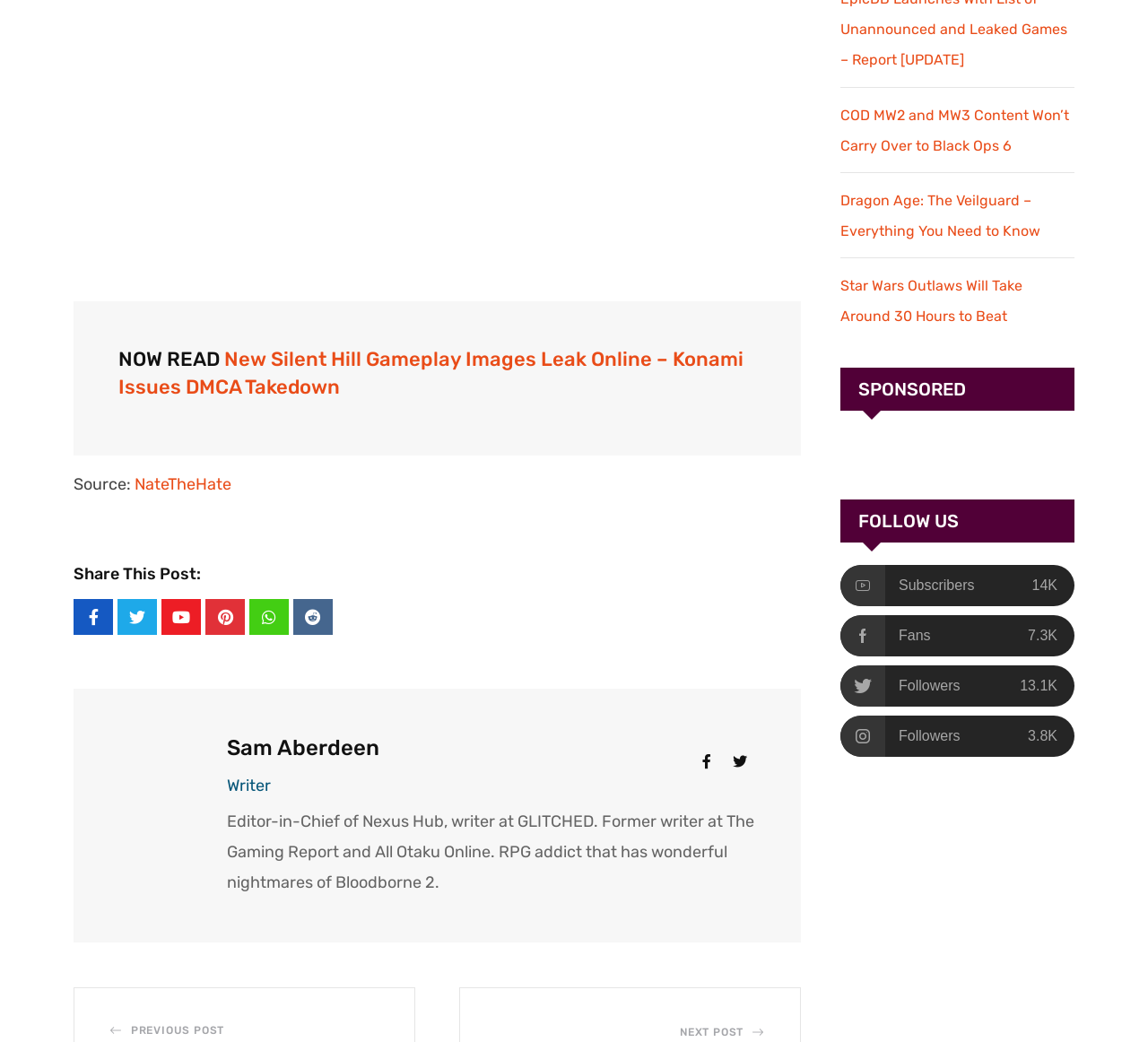Determine the bounding box coordinates of the clickable element to achieve the following action: 'Check the date of the news about Country’s COVID-19 death toll'. Provide the coordinates as four float values between 0 and 1, formatted as [left, top, right, bottom].

None